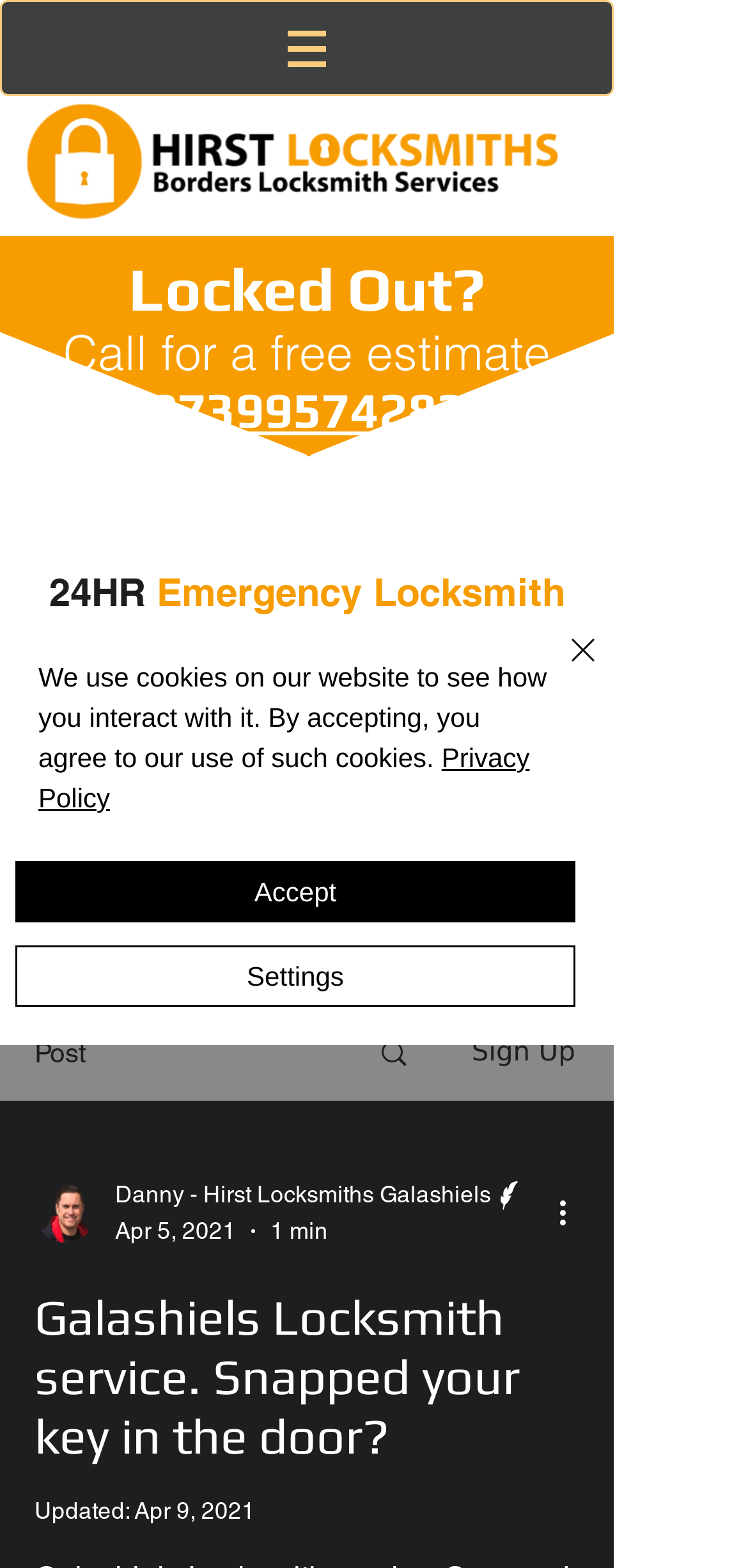Give a one-word or one-phrase response to the question: 
What is the name of the locksmith service?

Hirst Locksmiths